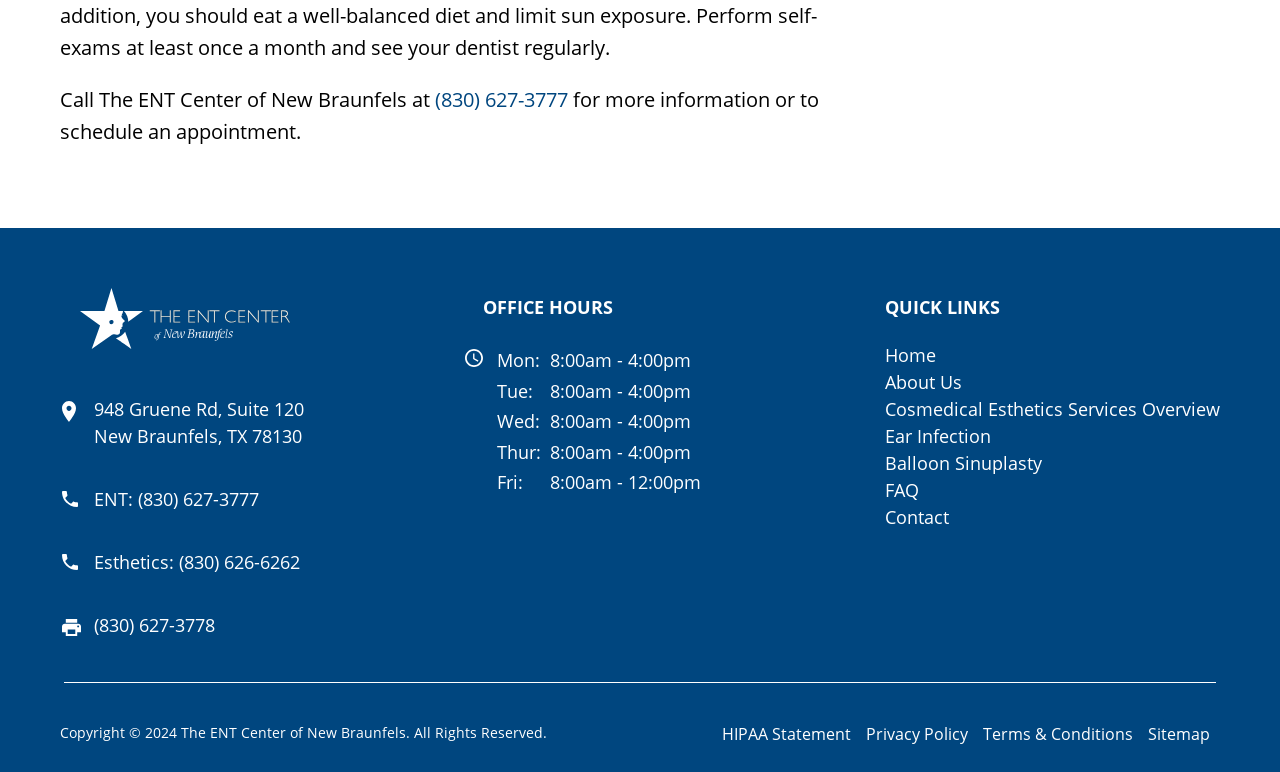Using the provided element description, identify the bounding box coordinates as (top-left x, top-left y, bottom-right x, bottom-right y). Ensure all values are between 0 and 1. Description: Cosmedical Esthetics Services Overview

[0.691, 0.514, 0.953, 0.545]